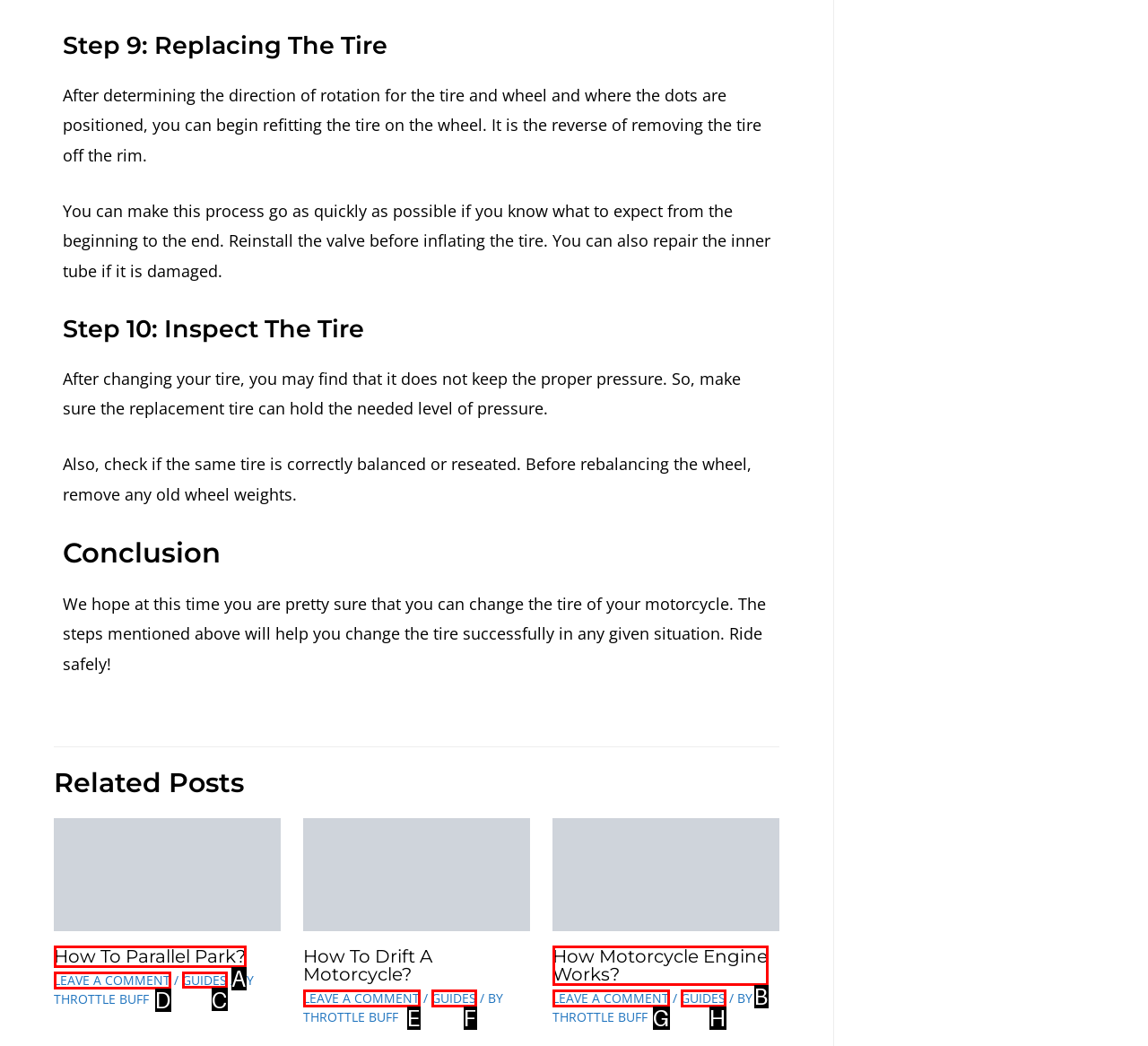Decide which letter you need to select to fulfill the task: Click on 'GUIDES'
Answer with the letter that matches the correct option directly.

C